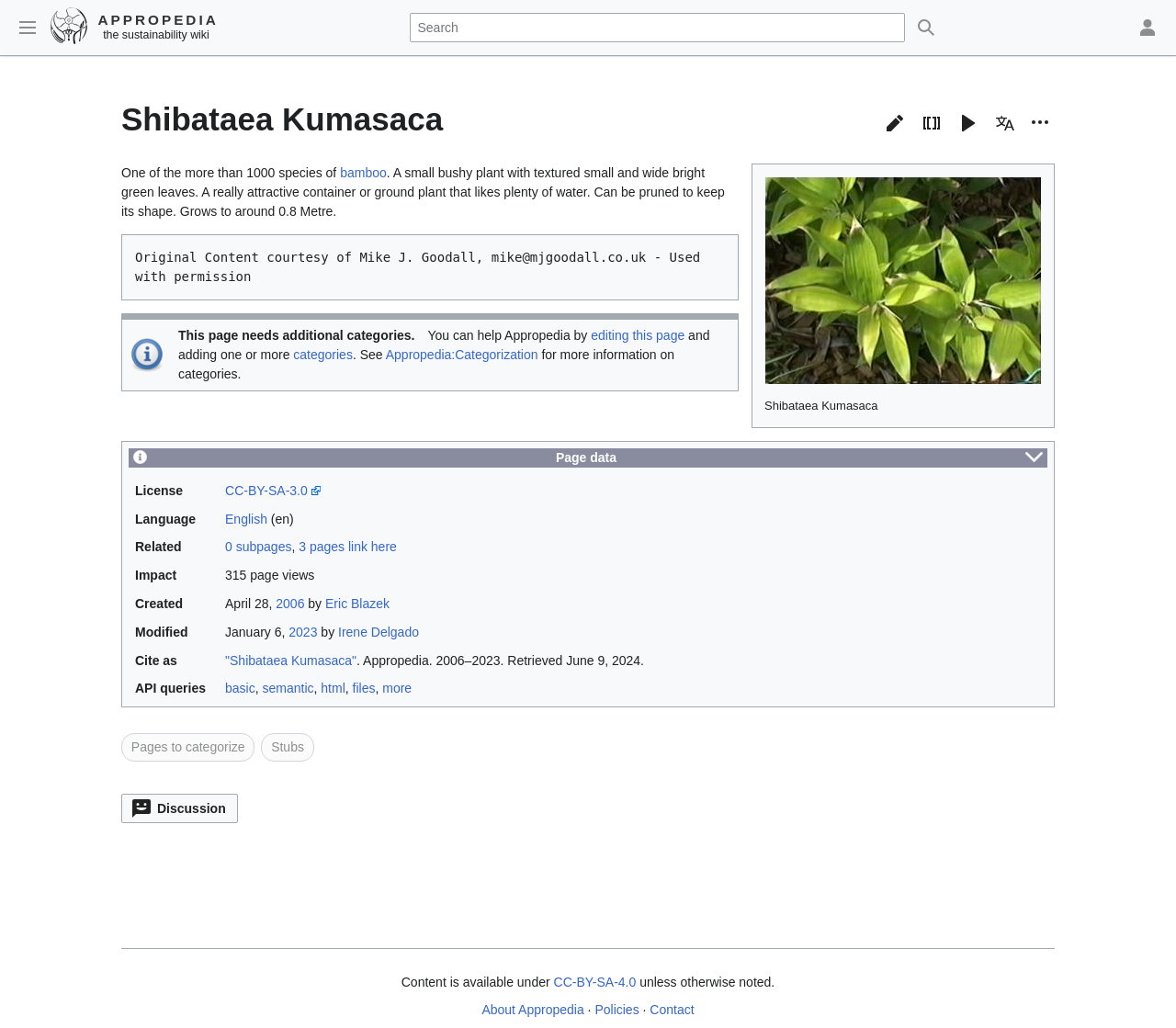Extract the bounding box for the UI element that matches this description: "2006".

[0.235, 0.58, 0.259, 0.594]